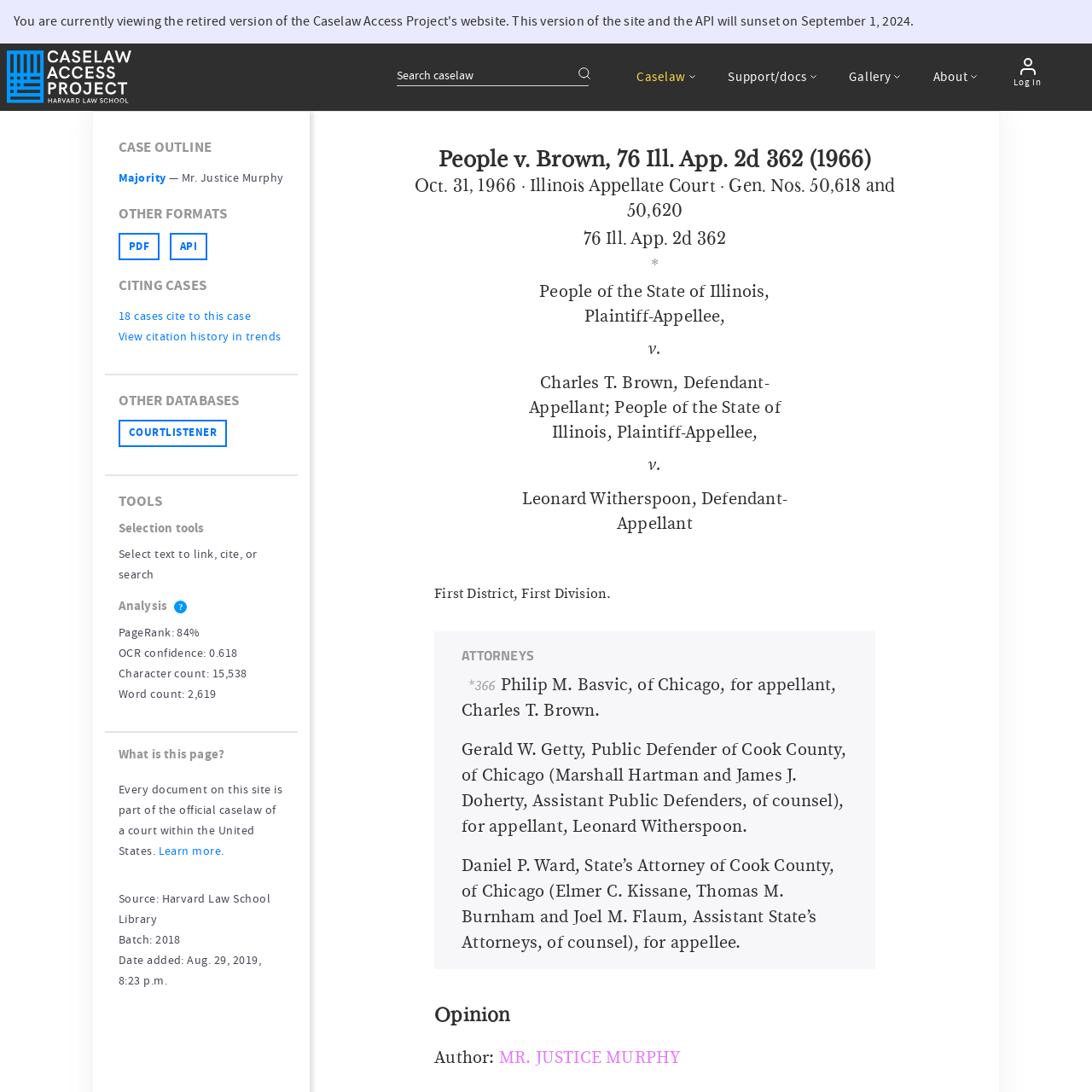Pinpoint the bounding box coordinates of the area that should be clicked to complete the following instruction: "Log in". The coordinates must be given as four float numbers between 0 and 1, i.e., [left, top, right, bottom].

[0.918, 0.045, 0.964, 0.087]